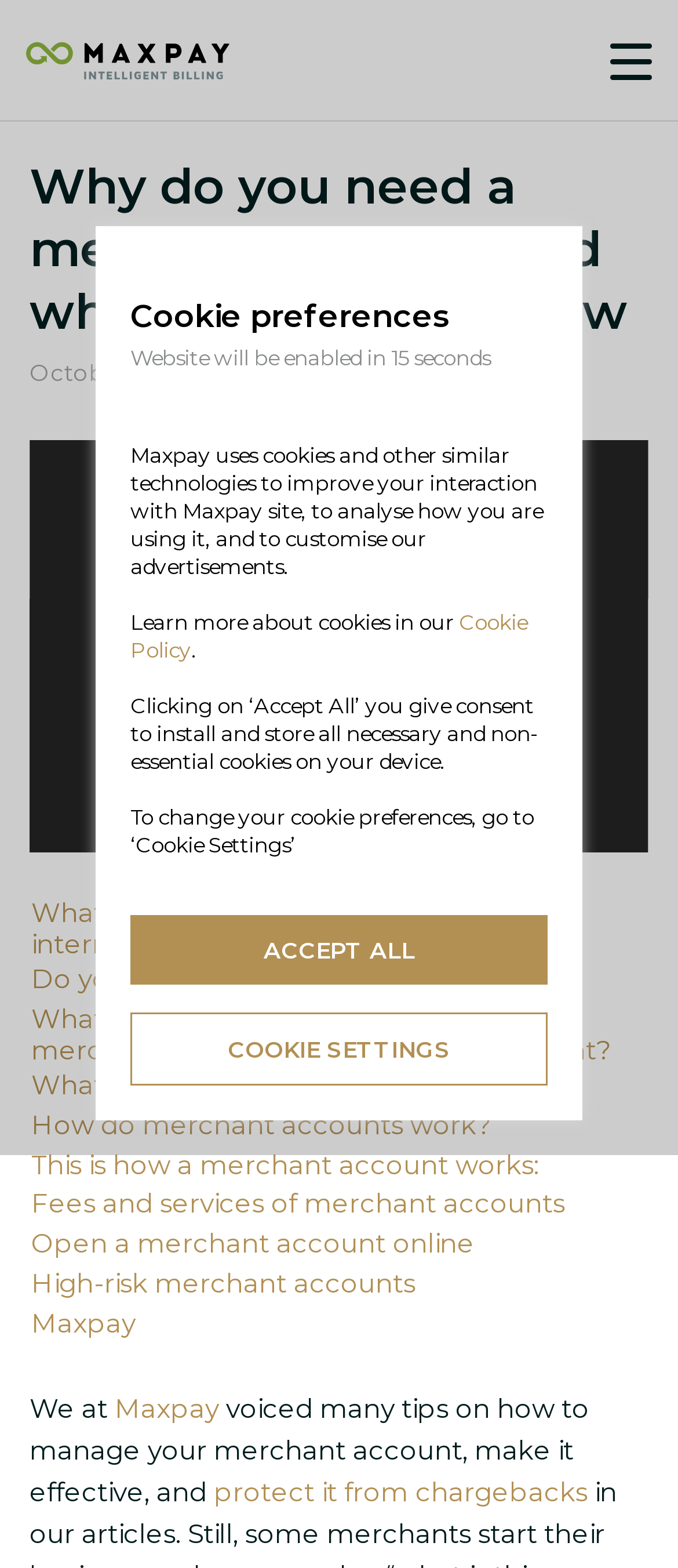Please mark the bounding box coordinates of the area that should be clicked to carry out the instruction: "Click the 'protect it from chargebacks' link".

[0.315, 0.94, 0.867, 0.961]